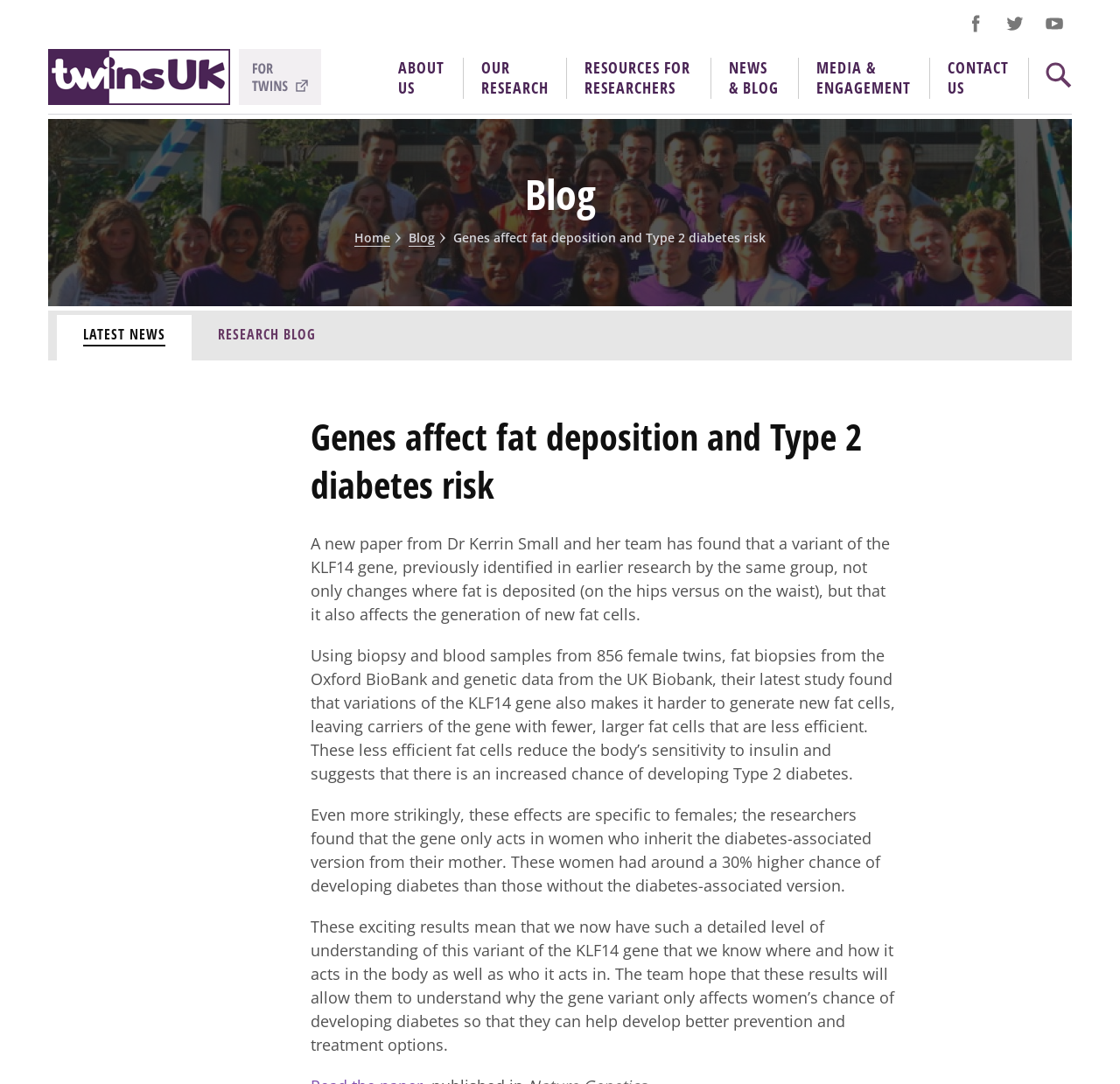Could you please study the image and provide a detailed answer to the question:
How many links are in the top navigation bar?

I counted the links in the top navigation bar, which are 'ABOUT US', 'OUR RESEARCH', 'RESOURCES FOR RESEARCHERS', 'NEWS & BLOG', 'MEDIA & ENGAGEMENT', and 'CONTACT US'. There are 6 links in total.